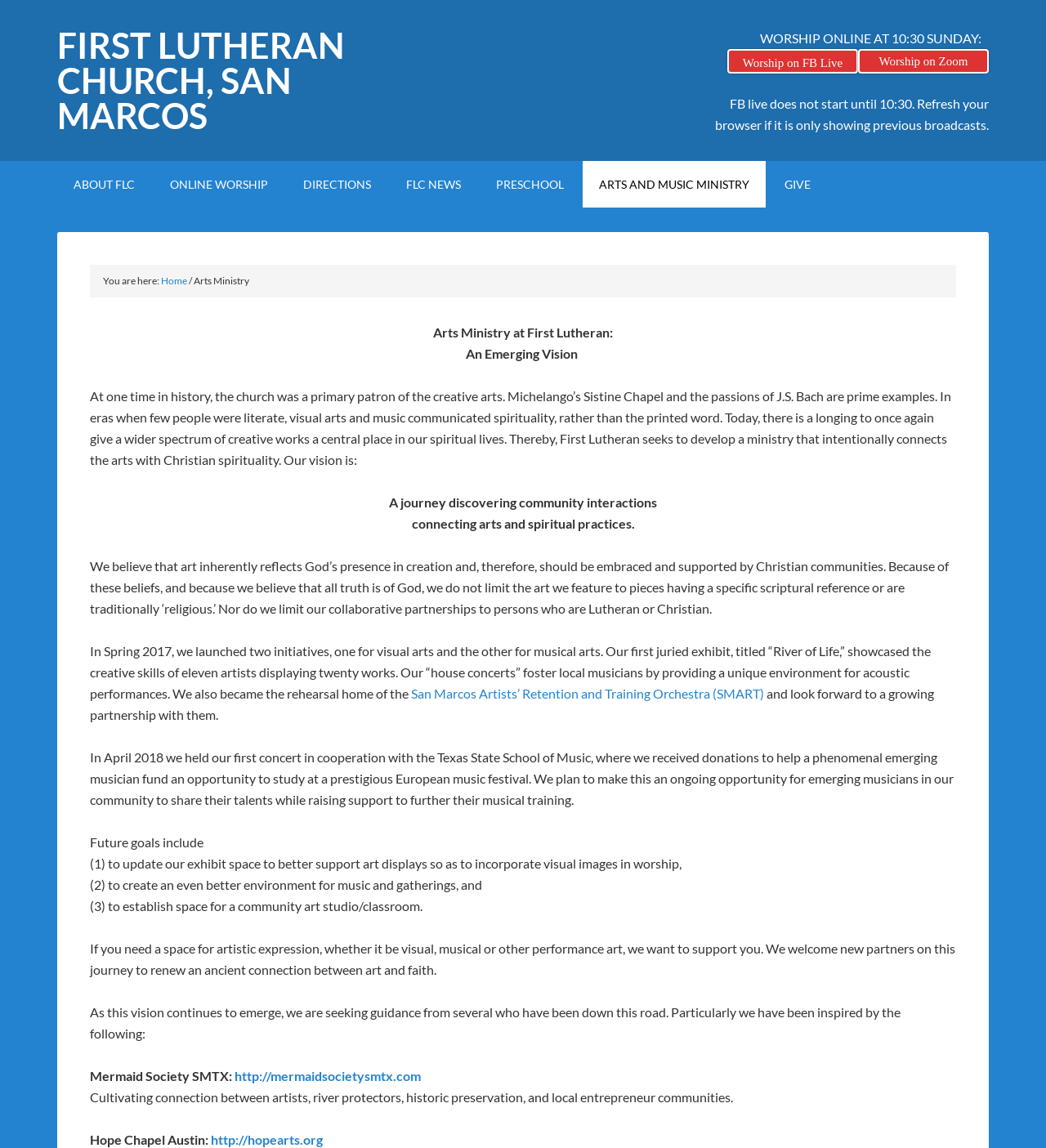Identify the bounding box coordinates of the clickable region to carry out the given instruction: "Learn more about the San Marcos Artists’ Retention and Training Orchestra".

[0.393, 0.597, 0.73, 0.61]